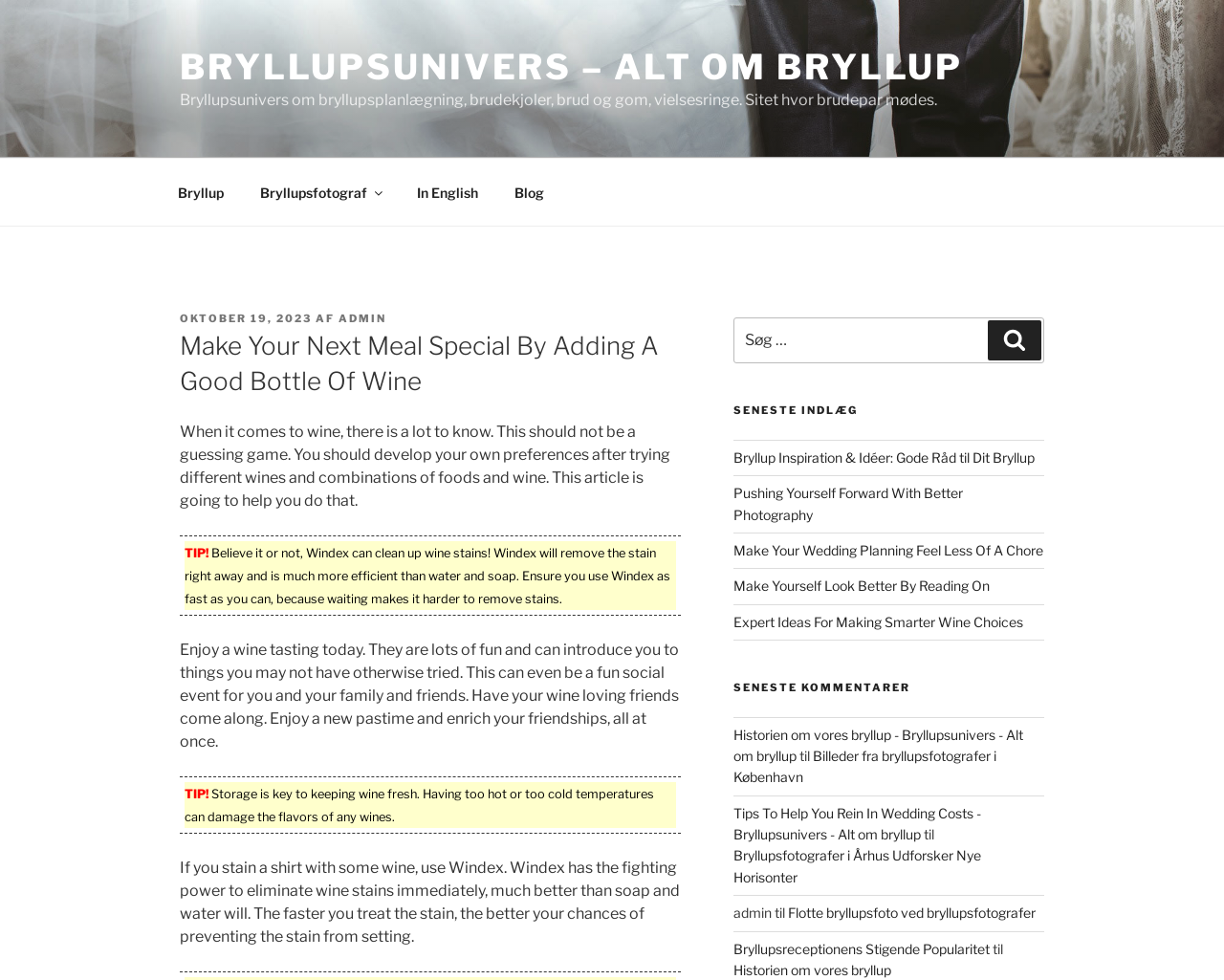Identify the bounding box coordinates necessary to click and complete the given instruction: "Search for something".

[0.599, 0.324, 0.853, 0.371]